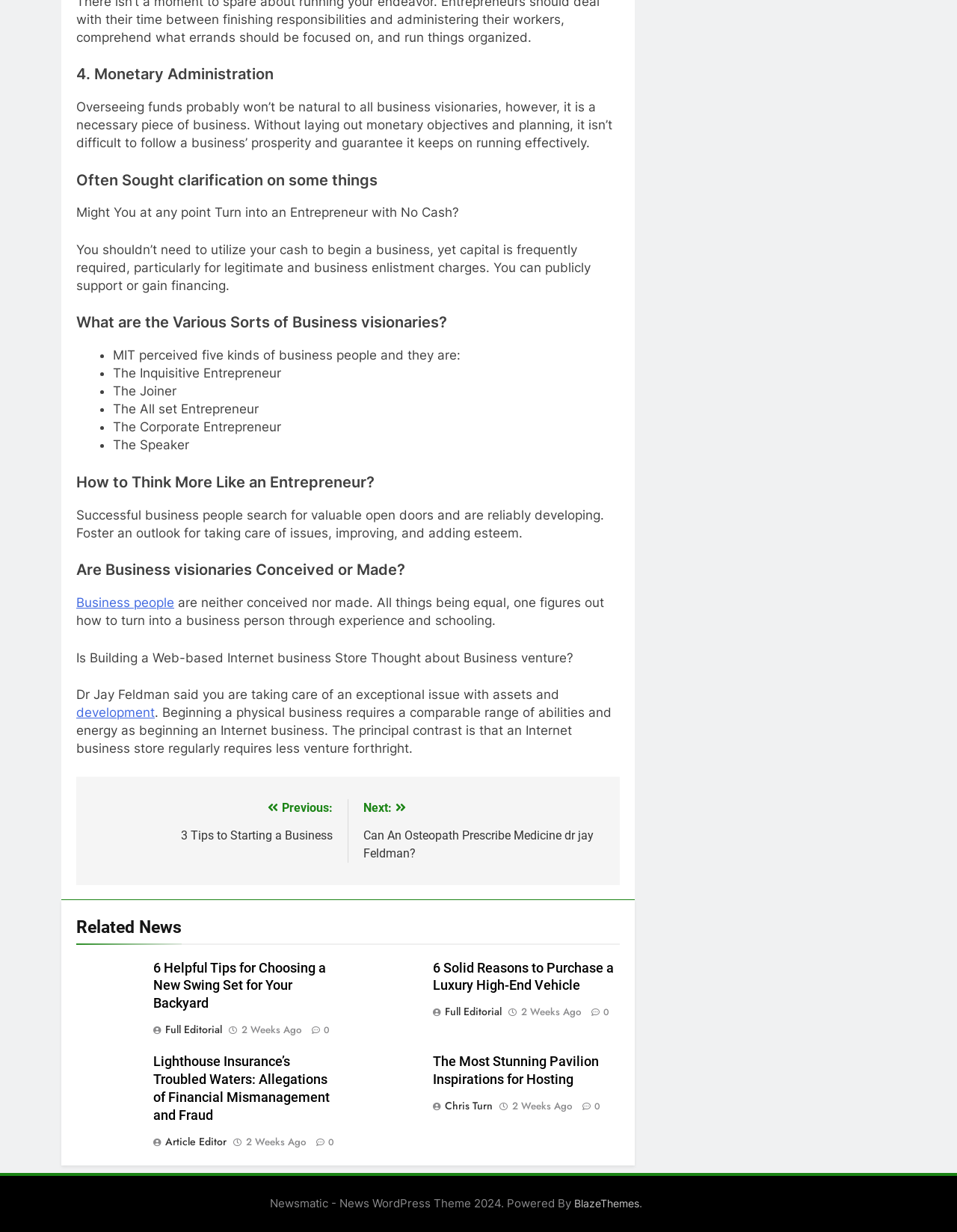Identify the bounding box for the UI element described as: "Full Editorial". Ensure the coordinates are four float numbers between 0 and 1, formatted as [left, top, right, bottom].

[0.452, 0.815, 0.53, 0.827]